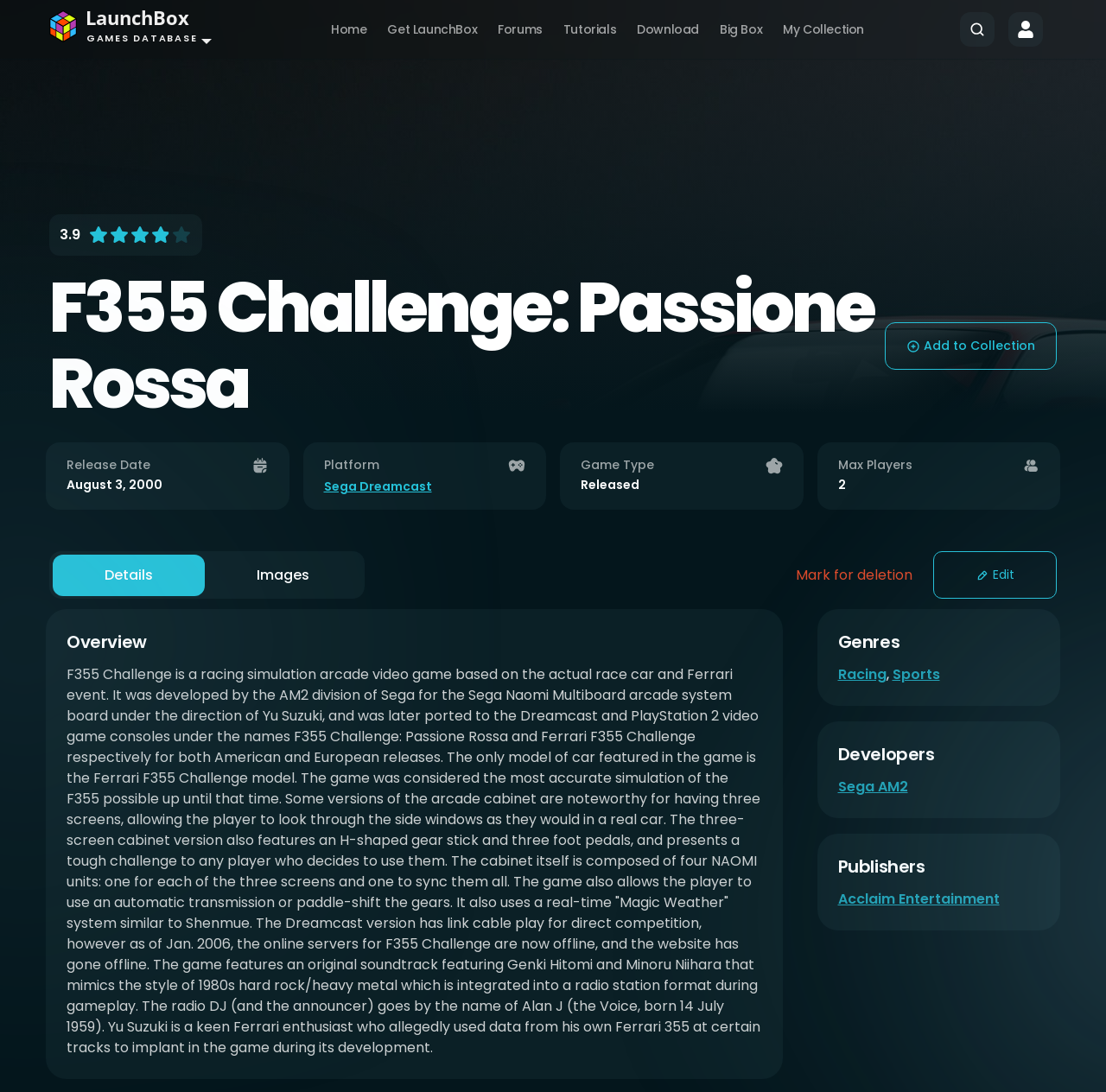Locate the bounding box for the described UI element: "Add to Collection". Ensure the coordinates are four float numbers between 0 and 1, formatted as [left, top, right, bottom].

[0.8, 0.295, 0.955, 0.338]